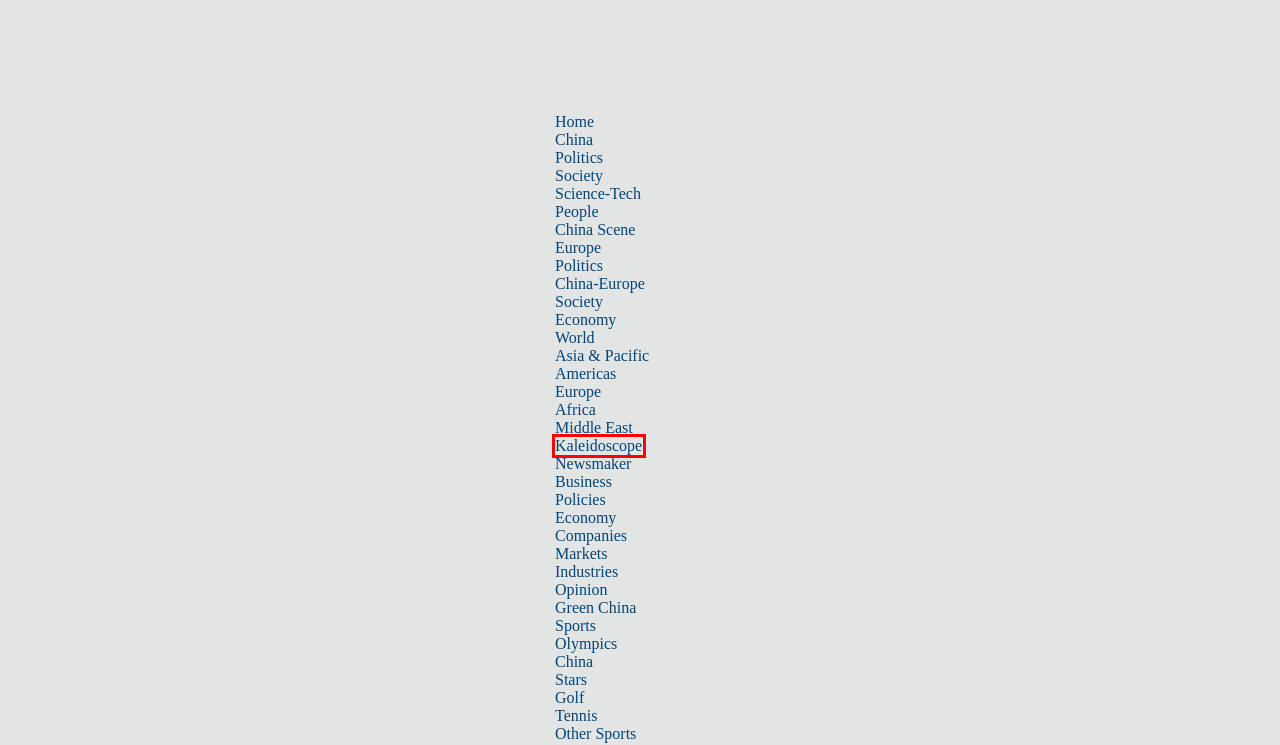You have been given a screenshot of a webpage, where a red bounding box surrounds a UI element. Identify the best matching webpage description for the page that loads after the element in the bounding box is clicked. Options include:
A. Kaleidoscope - EUROPE - Chinadaily.com.cn
B. Science-Tech - EUROPE - Chinadaily.com.cn
C. Stars - EUROPE - Chinadaily.com.cn
D. Middle East - EUROPE - Chinadaily.com.cn
E. Companies - EUROPE - Chinadaily.com.cn
F. China - EUROPE - Chinadaily.com.cn
G. Markets - EUROPE - Chinadaily.com.cn
H. Tennis - EUROPE - Chinadaily.com.cn

A